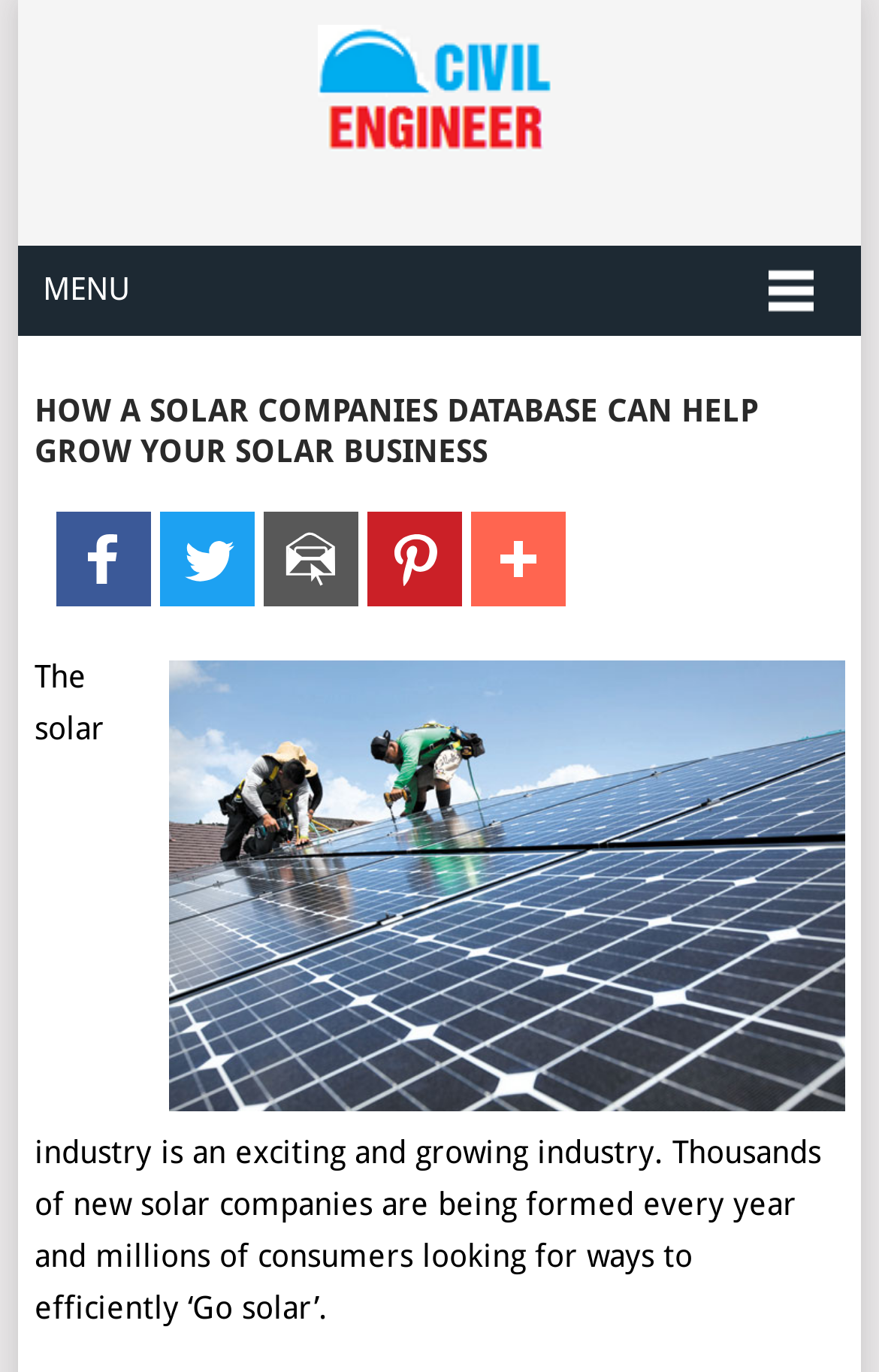What is the purpose of the webpage?
Respond to the question with a well-detailed and thorough answer.

The purpose of the webpage can be determined by looking at the heading 'HOW A SOLAR COMPANIES DATABASE CAN HELP GROW YOUR SOLAR BUSINESS', which indicates that the webpage is intended to help solar businesses grow.